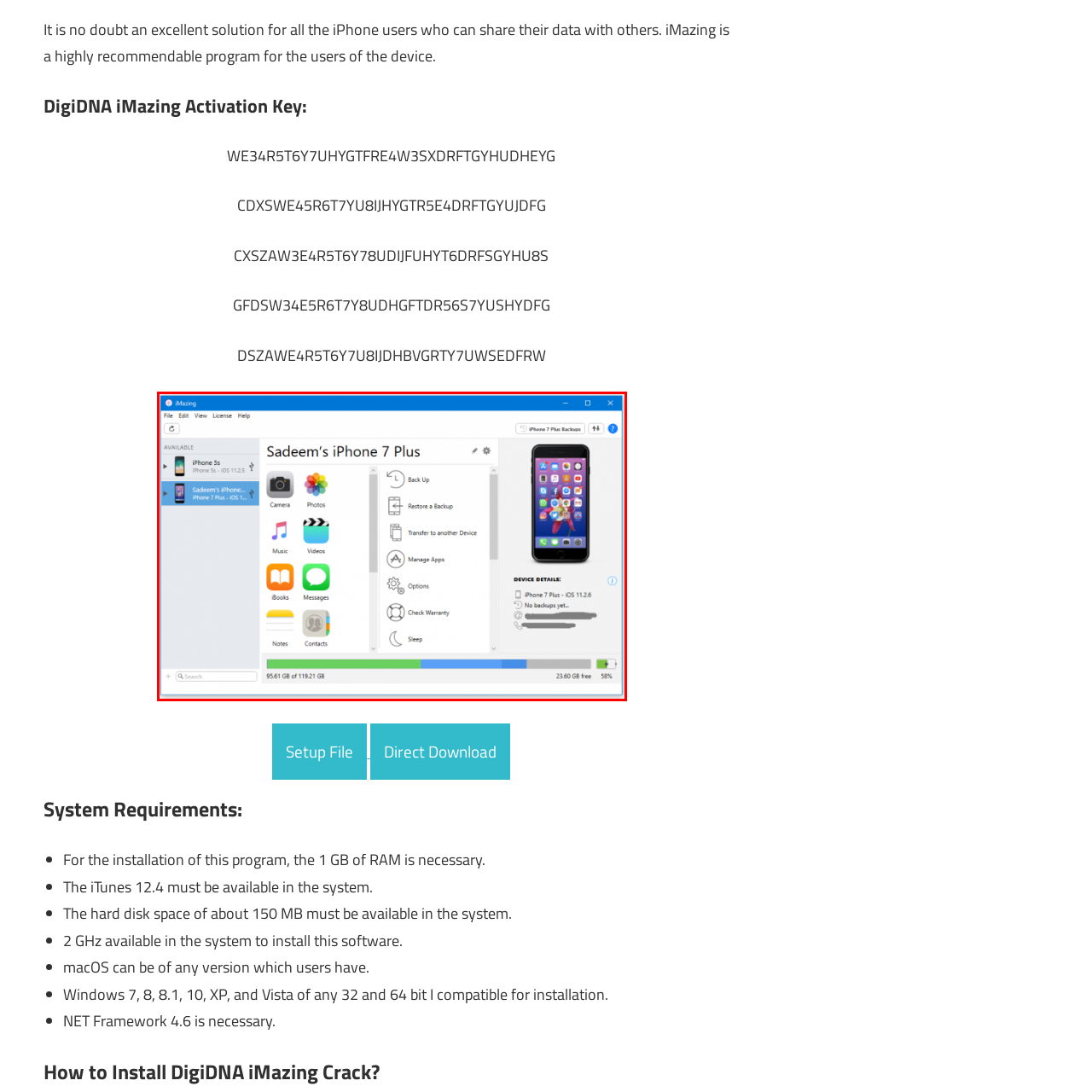Observe the highlighted image and answer the following: How much storage is currently utilized on the iPhone 7 Plus?

95.61 GB